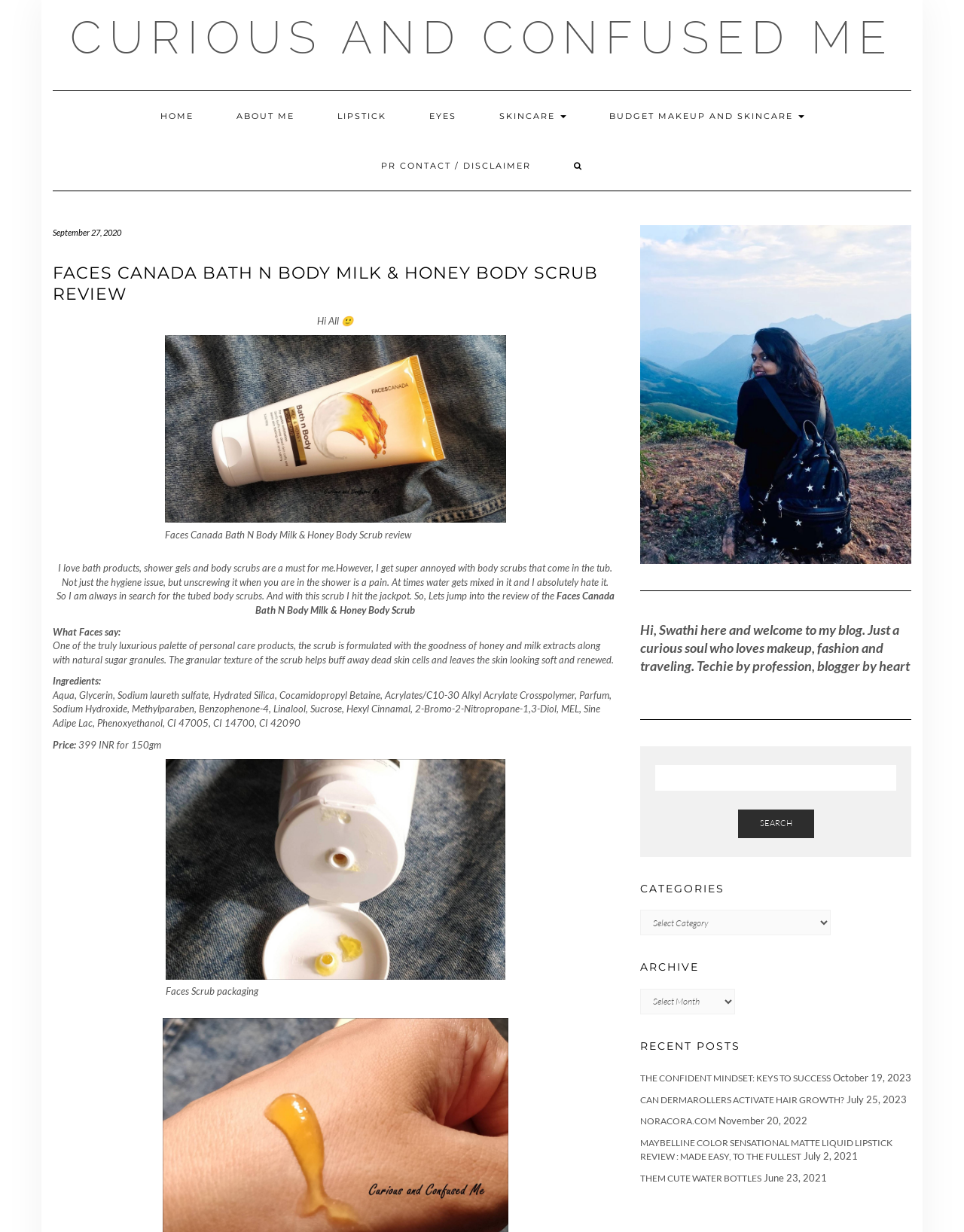Provide a short answer to the following question with just one word or phrase: What is the author's profession?

Techie